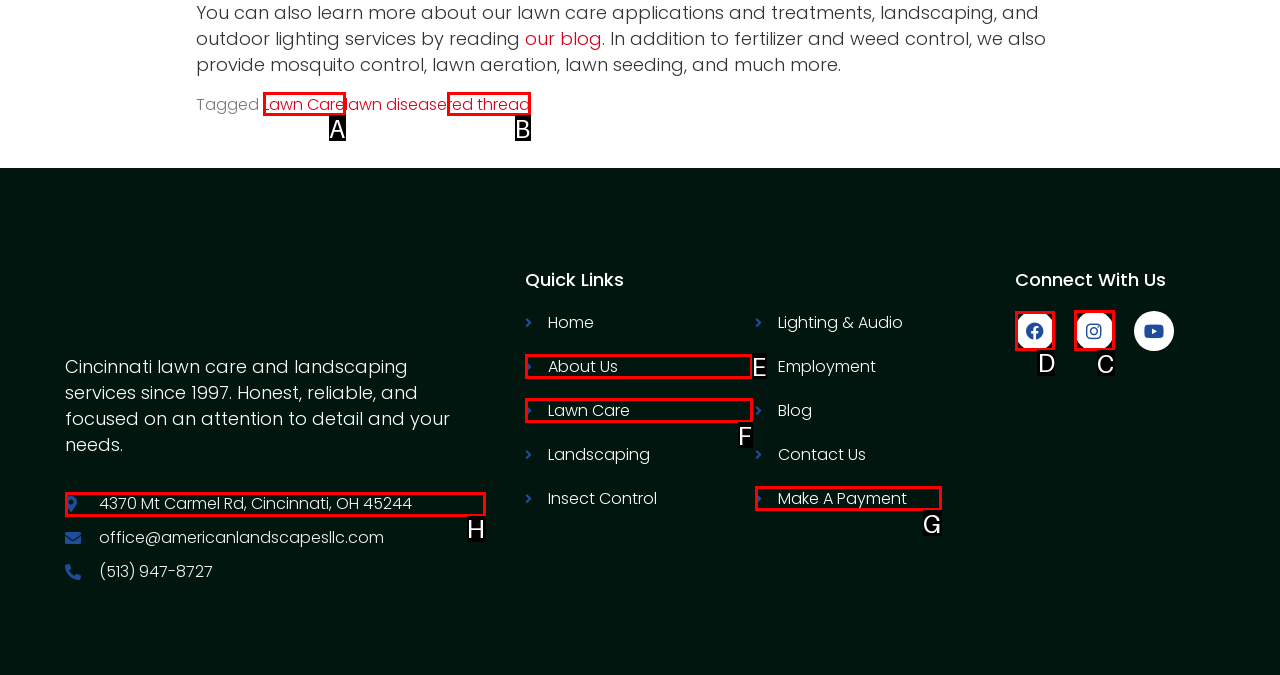Which HTML element should be clicked to perform the following task: follow on Facebook
Reply with the letter of the appropriate option.

D